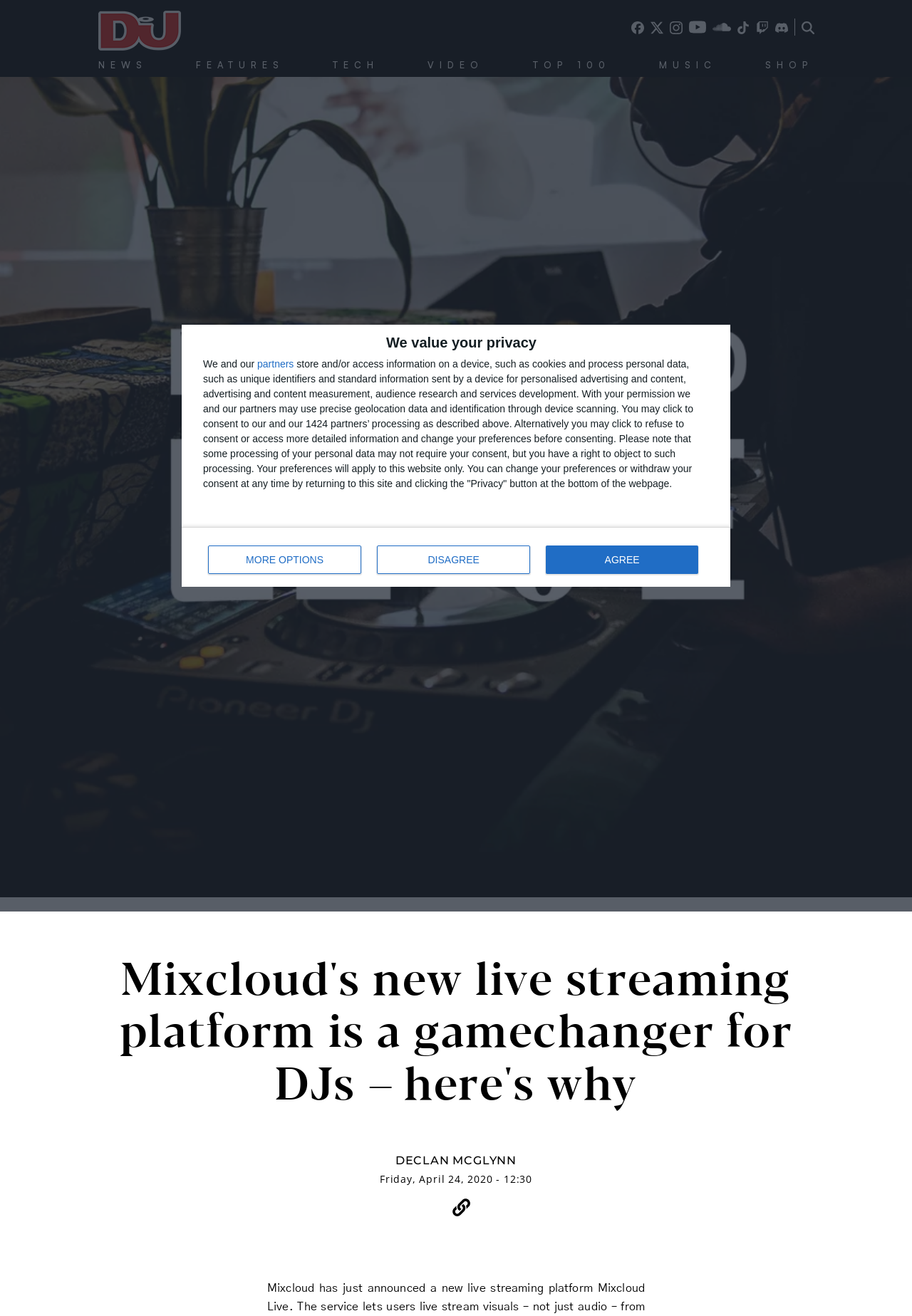What is the date of the main article?
Provide a concise answer using a single word or phrase based on the image.

Friday, April 24, 2020